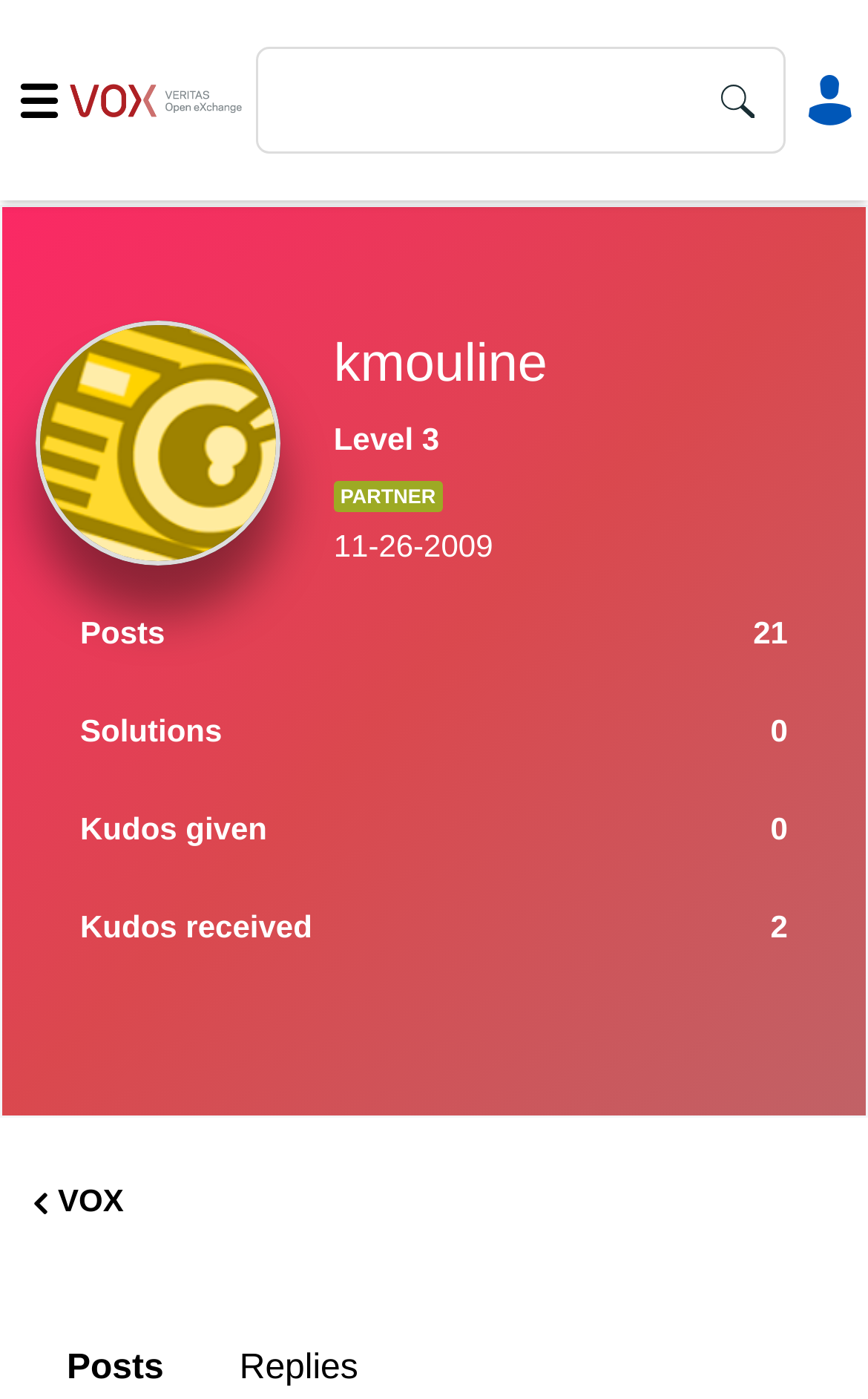Use the details in the image to answer the question thoroughly: 
What is the date when the user joined?

The date when the user joined can be found in the StaticText element with the text '‎11-26-2009' which is located at the top middle of the webpage.